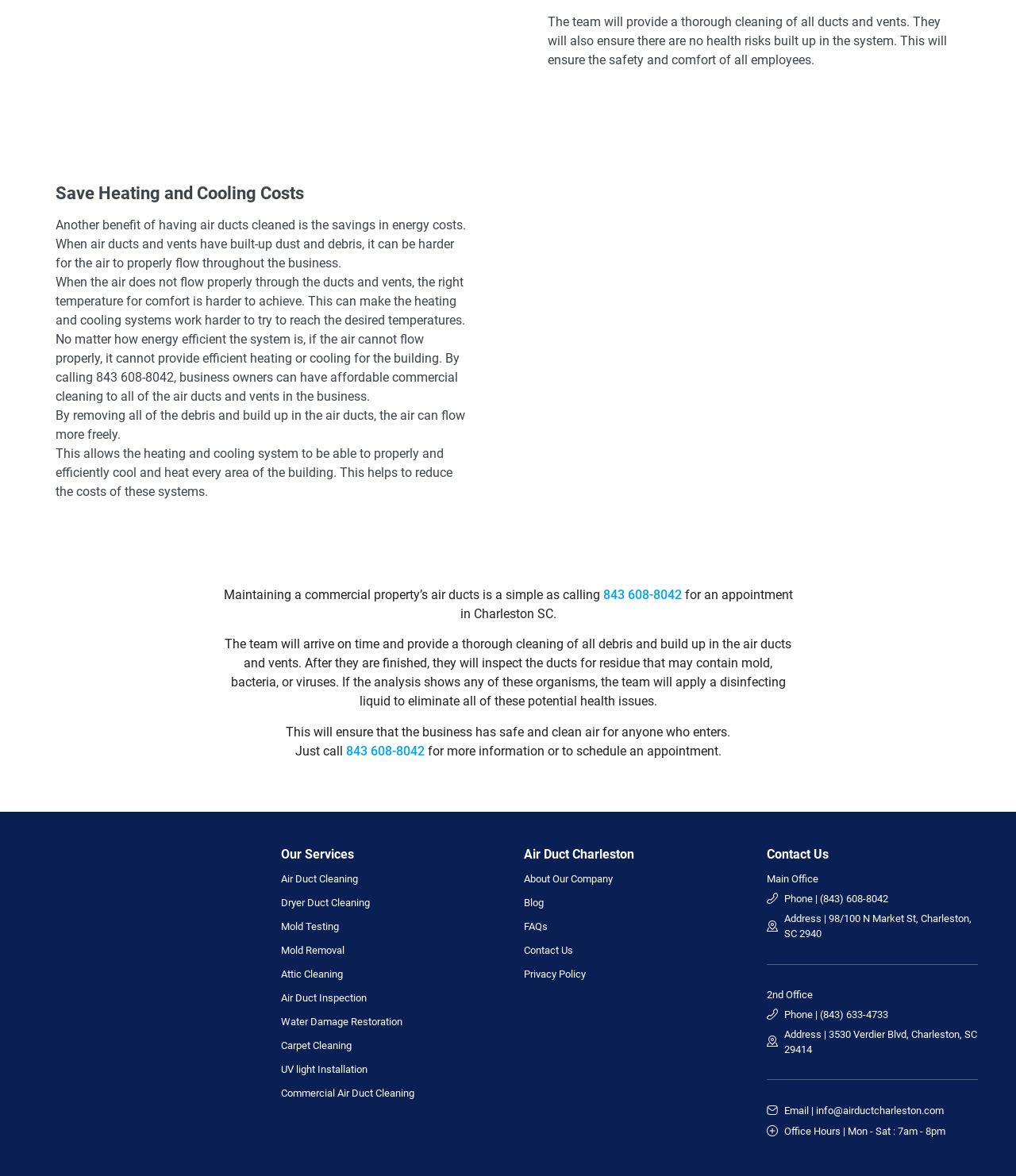Please indicate the bounding box coordinates for the clickable area to complete the following task: "Search for something". The coordinates should be specified as four float numbers between 0 and 1, i.e., [left, top, right, bottom].

None